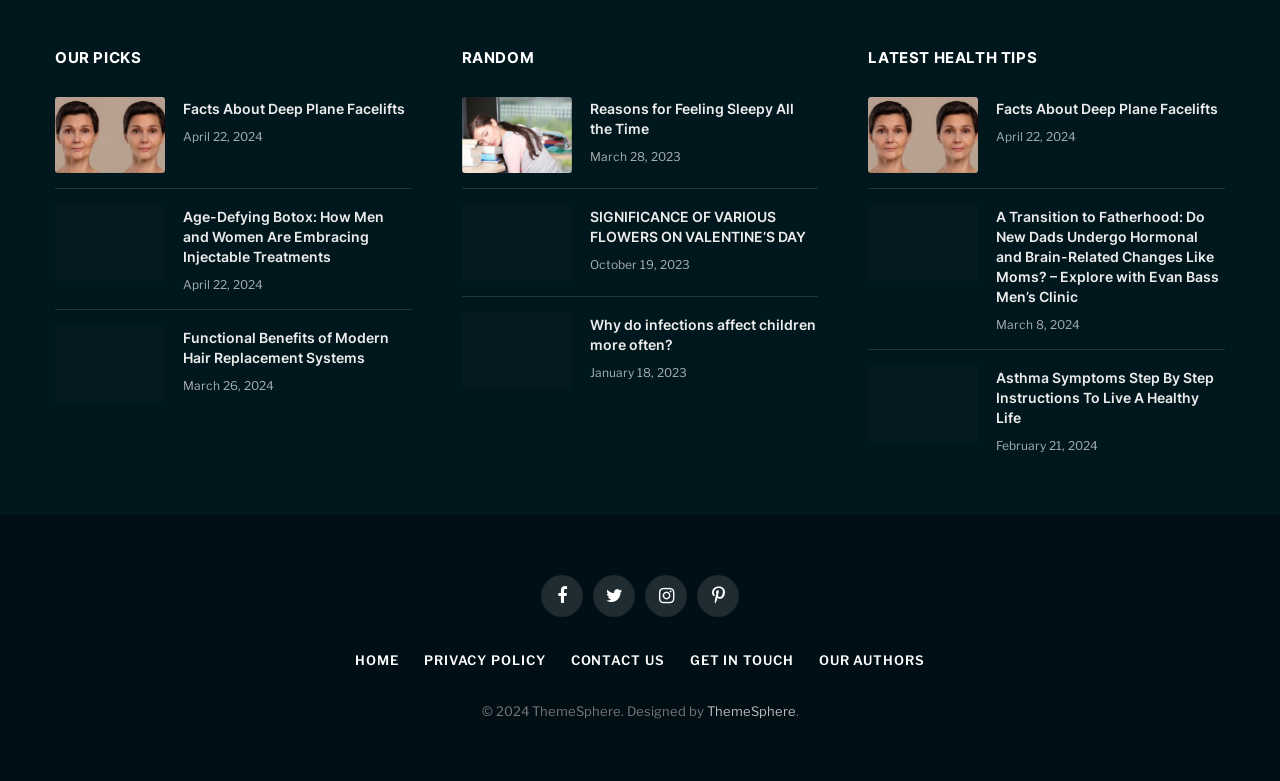Find the bounding box coordinates of the element to click in order to complete this instruction: "Click on 'OUR PICKS'". The bounding box coordinates must be four float numbers between 0 and 1, denoted as [left, top, right, bottom].

[0.043, 0.063, 0.11, 0.086]